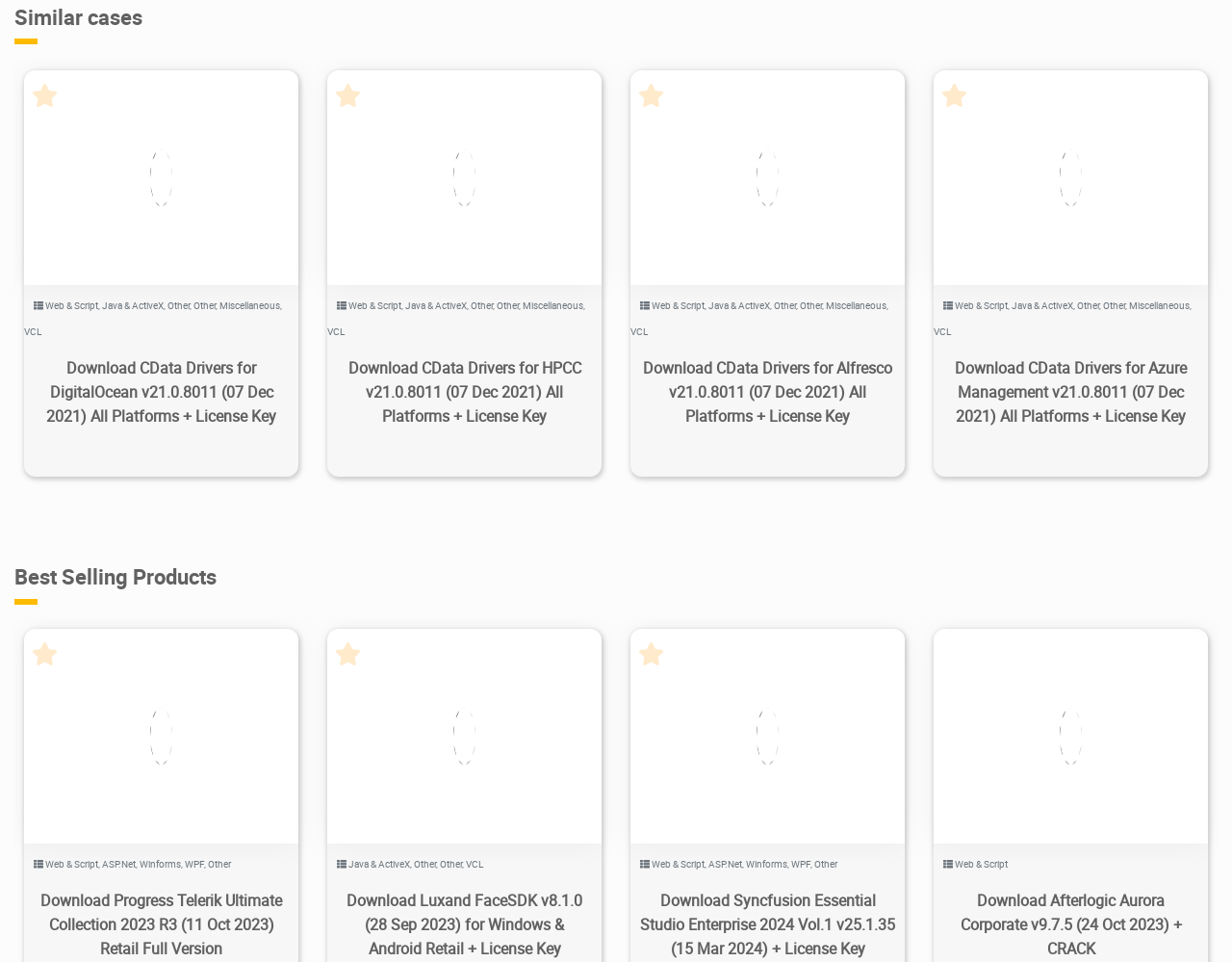Refer to the image and provide a thorough answer to this question:
What is the last update time of the fourth article?

The fourth article has a list item with the text 'Last Update: about 3 years ago', so the answer is 'about 3 years ago'.